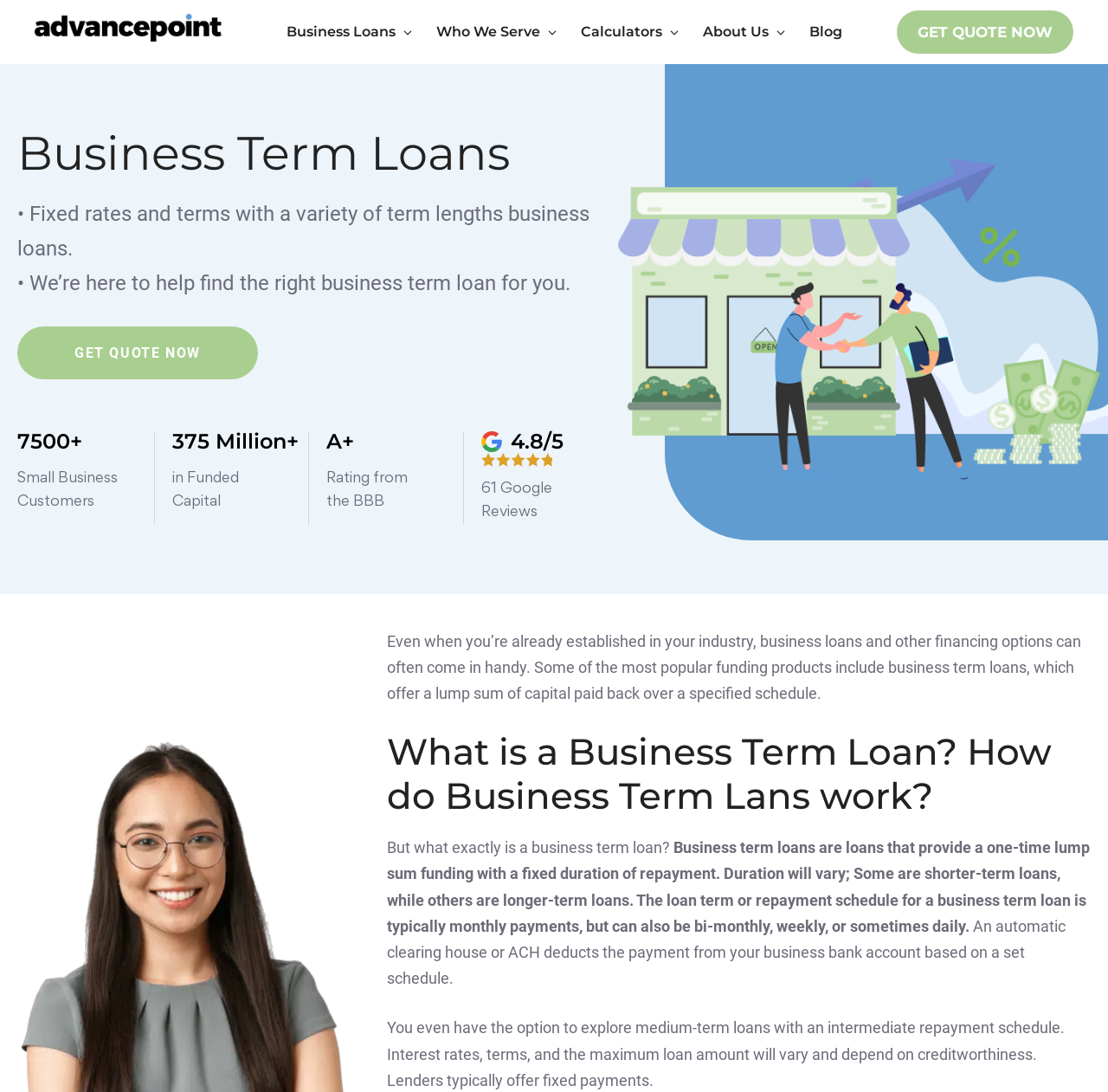What type of loans does Advancepoint Capital offer? Examine the screenshot and reply using just one word or a brief phrase.

Business term loans